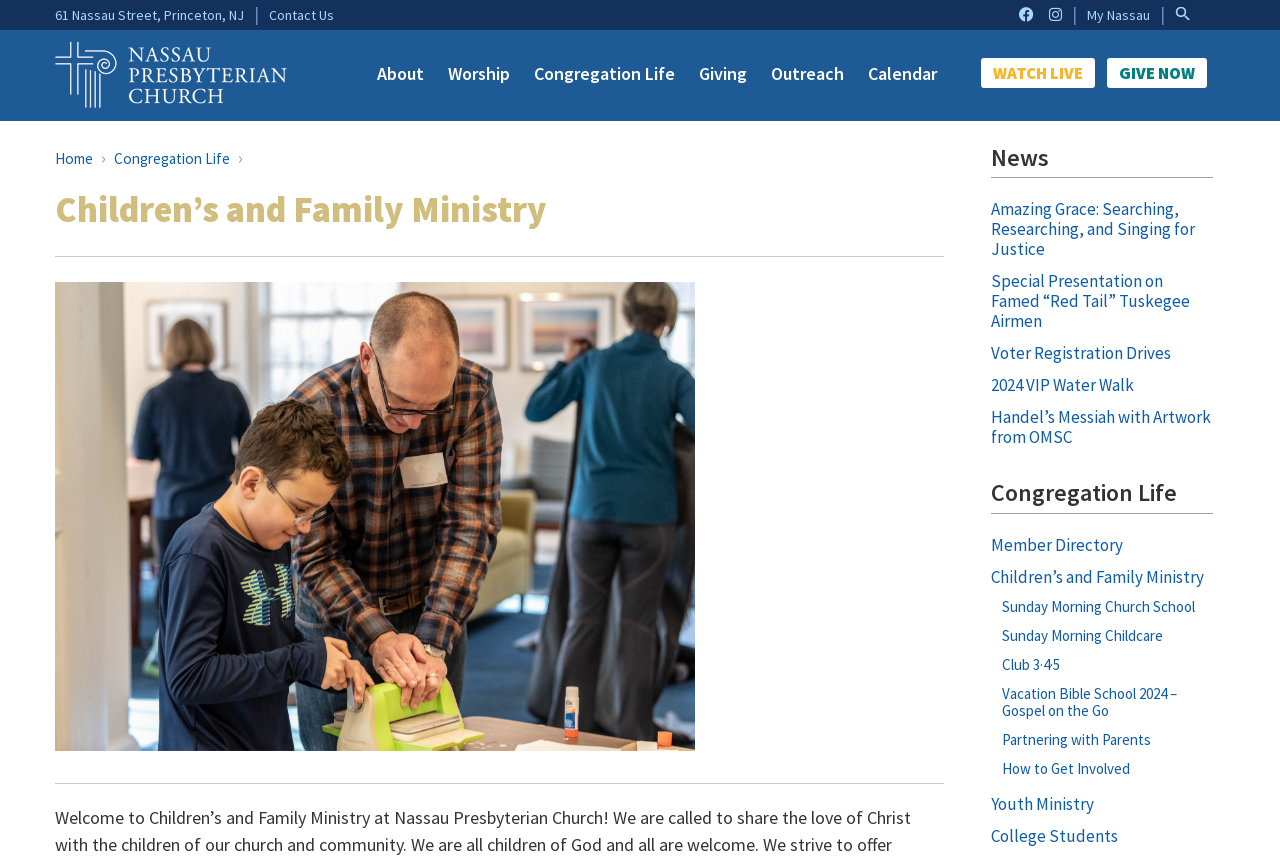Determine the bounding box coordinates of the clickable area required to perform the following instruction: "Read the 'Amazing Grace: Searching, Researching, and Singing for Justice' news". The coordinates should be represented as four float numbers between 0 and 1: [left, top, right, bottom].

[0.774, 0.23, 0.934, 0.302]